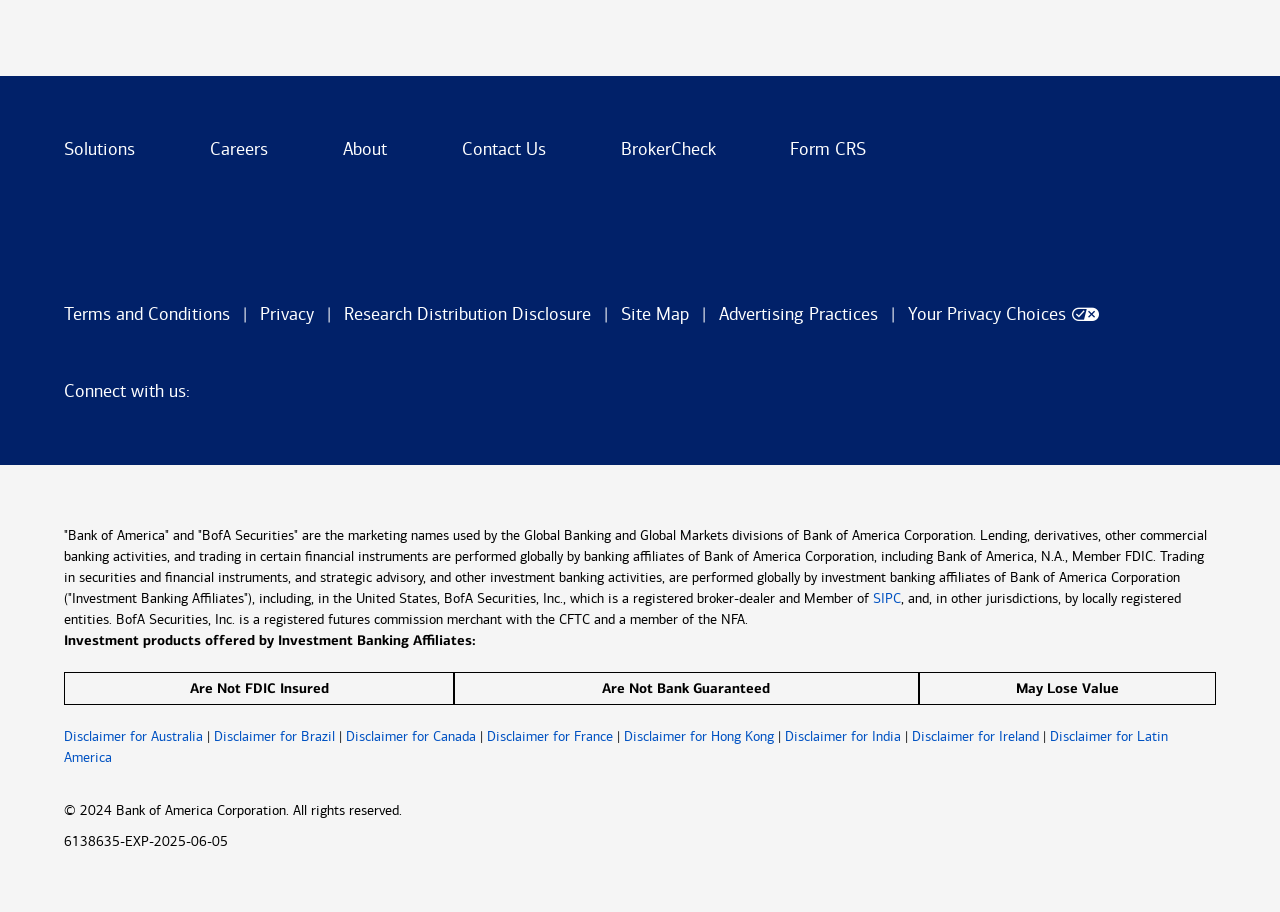Determine the bounding box coordinates of the clickable element necessary to fulfill the instruction: "Click on Site Map". Provide the coordinates as four float numbers within the 0 to 1 range, i.e., [left, top, right, bottom].

[0.485, 0.33, 0.538, 0.36]